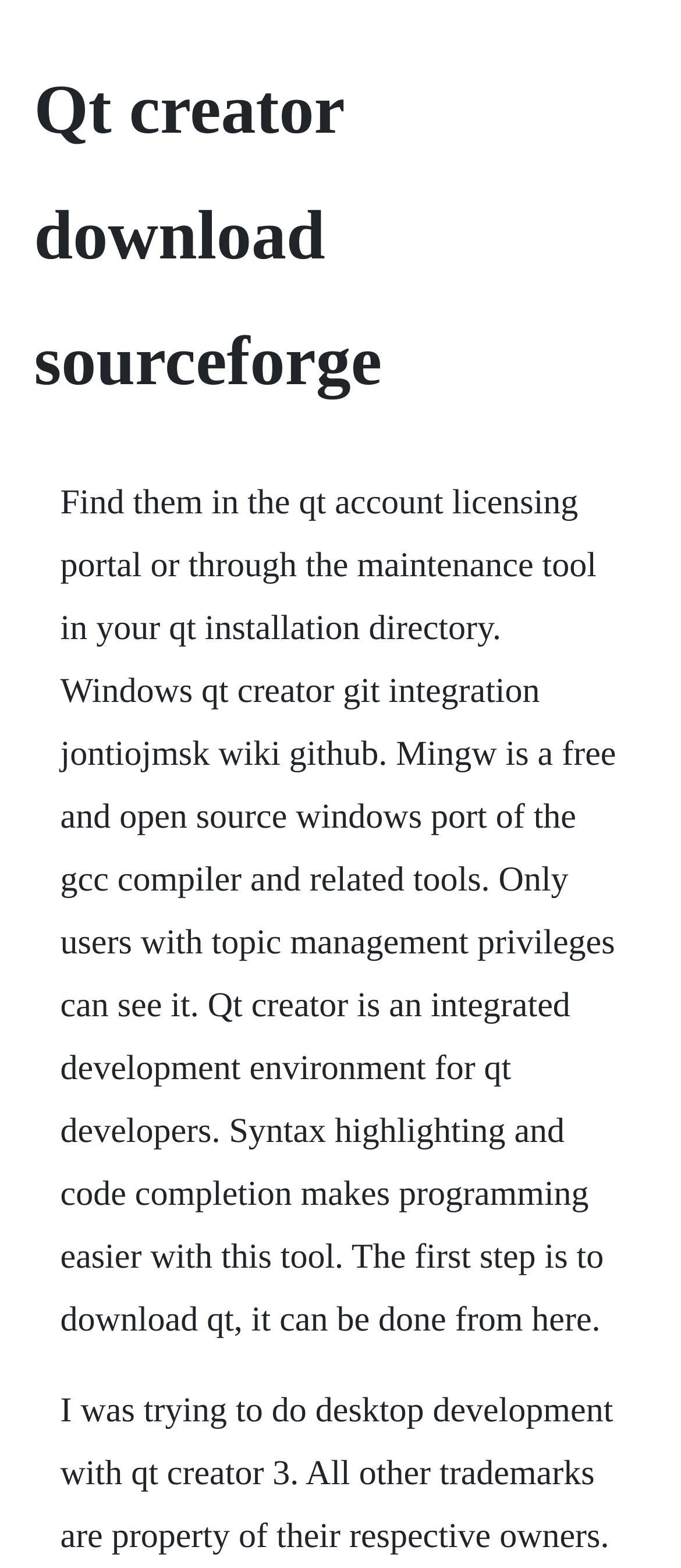Please find and generate the text of the main heading on the webpage.

Qt creator download sourceforge